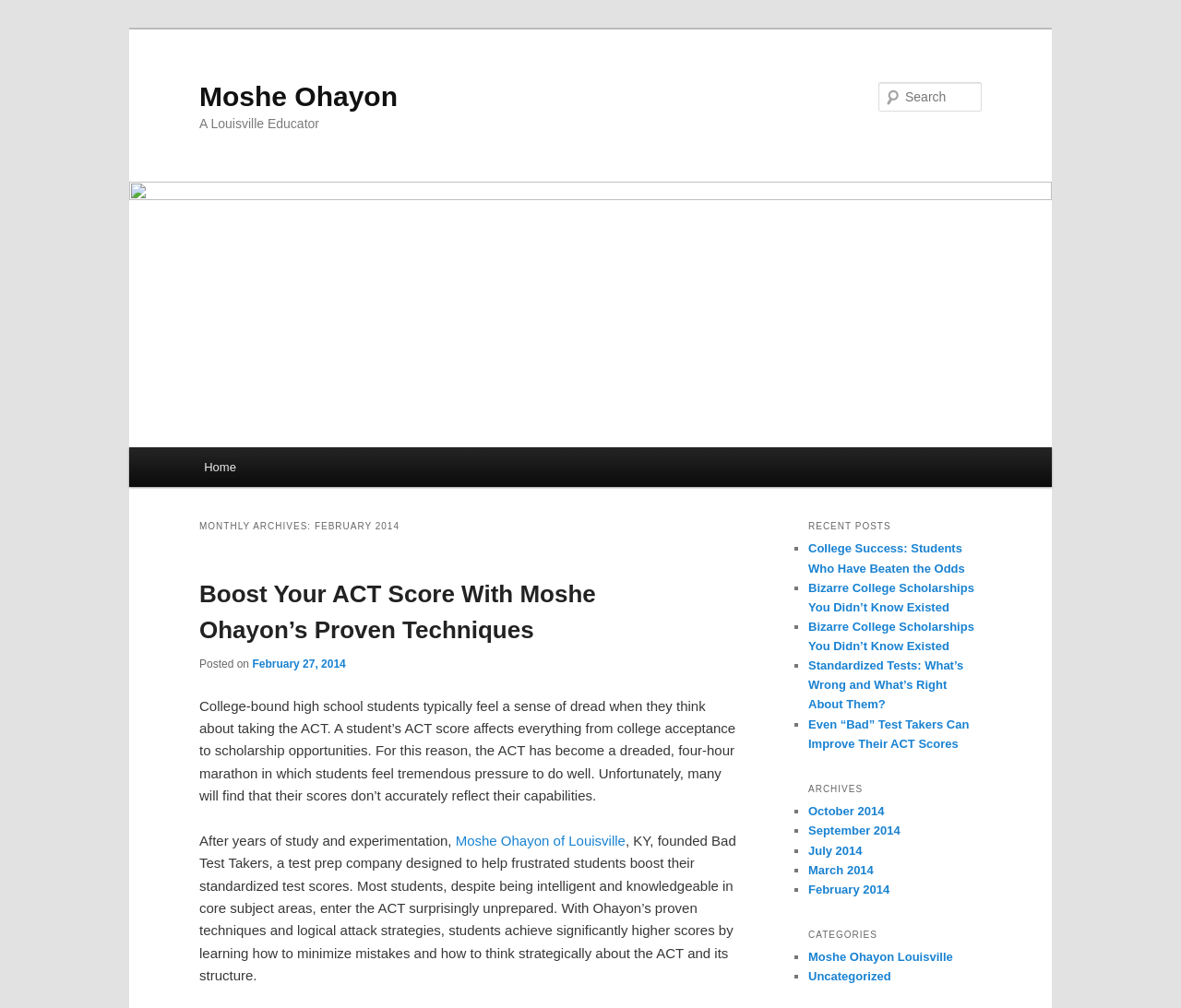Please specify the bounding box coordinates of the clickable region to carry out the following instruction: "Search for something". The coordinates should be four float numbers between 0 and 1, in the format [left, top, right, bottom].

[0.744, 0.081, 0.831, 0.111]